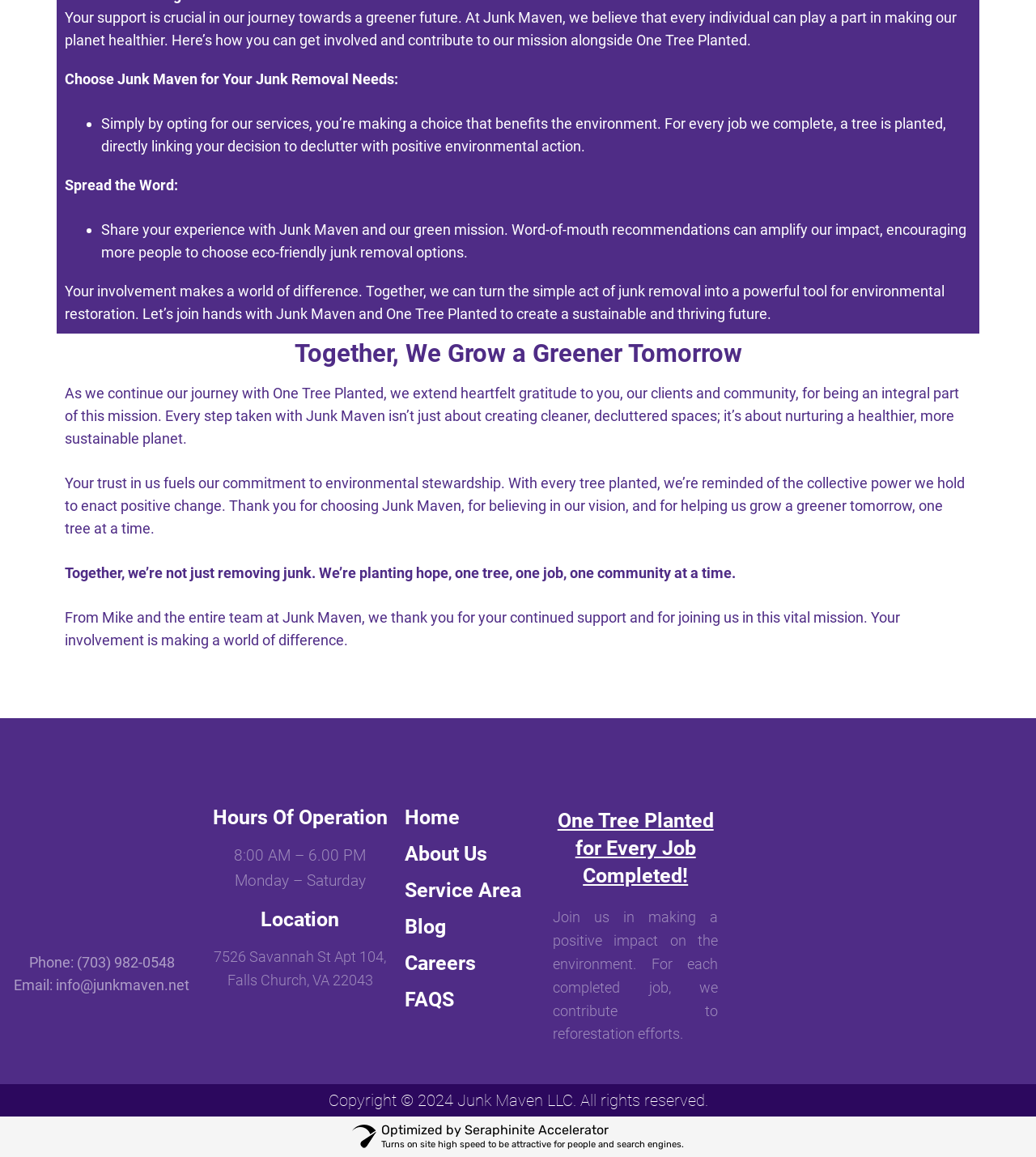What is the purpose of Junk Maven?
Analyze the image and provide a thorough answer to the question.

I inferred the purpose of Junk Maven by reading the StaticText elements that mention 'environmental restoration', 'greener future', and 'planting hope, one tree, one job, one community at a time'. These phrases suggest that the company is committed to environmental sustainability.